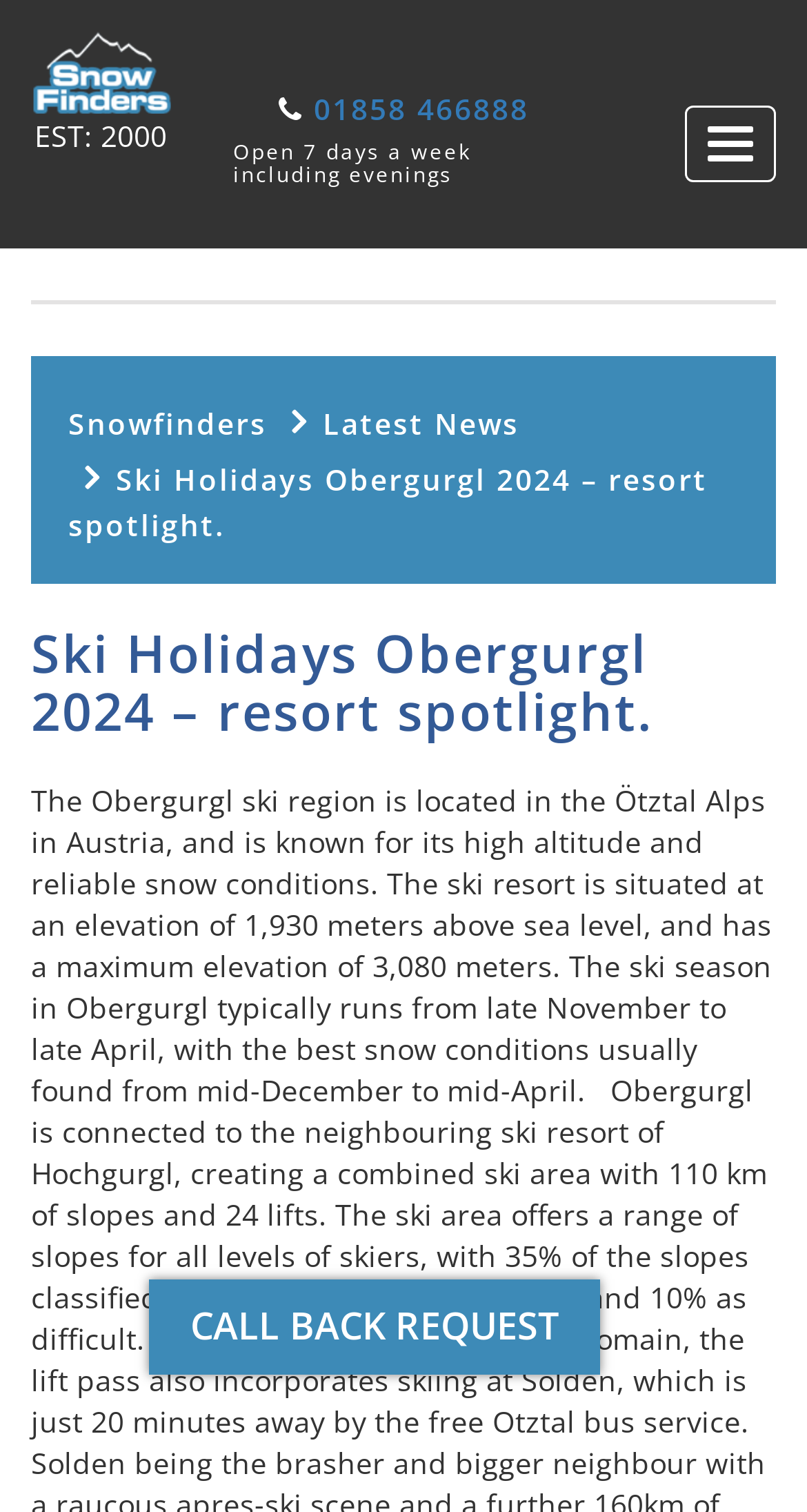Identify the title of the webpage and provide its text content.

Ski Holidays Obergurgl 2024 – resort spotlight.